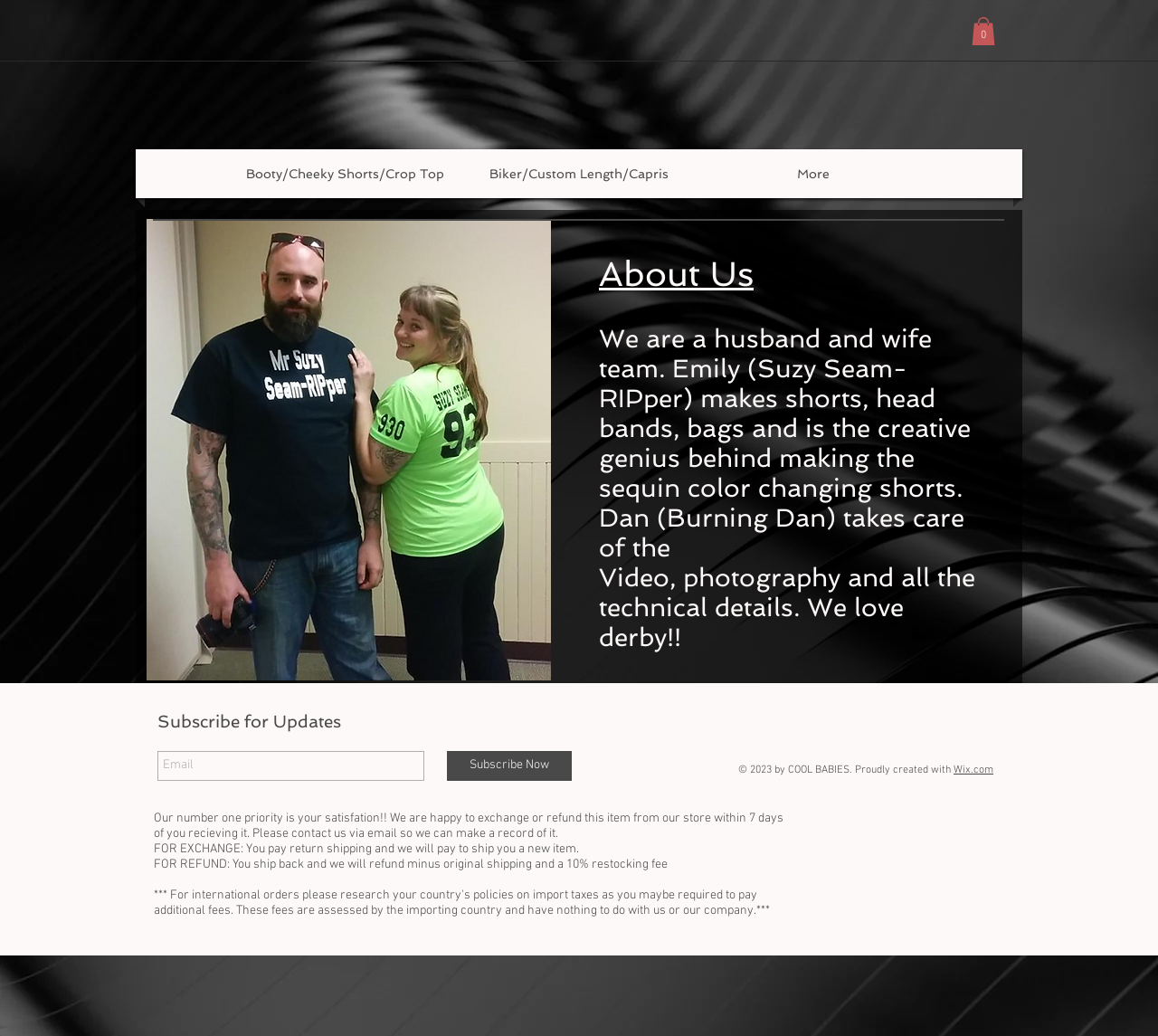Given the element description, predict the bounding box coordinates in the format (top-left x, top-left y, bottom-right x, bottom-right y), using floating point numbers between 0 and 1: Booty/Cheeky Shorts/Crop Top

[0.2, 0.144, 0.395, 0.191]